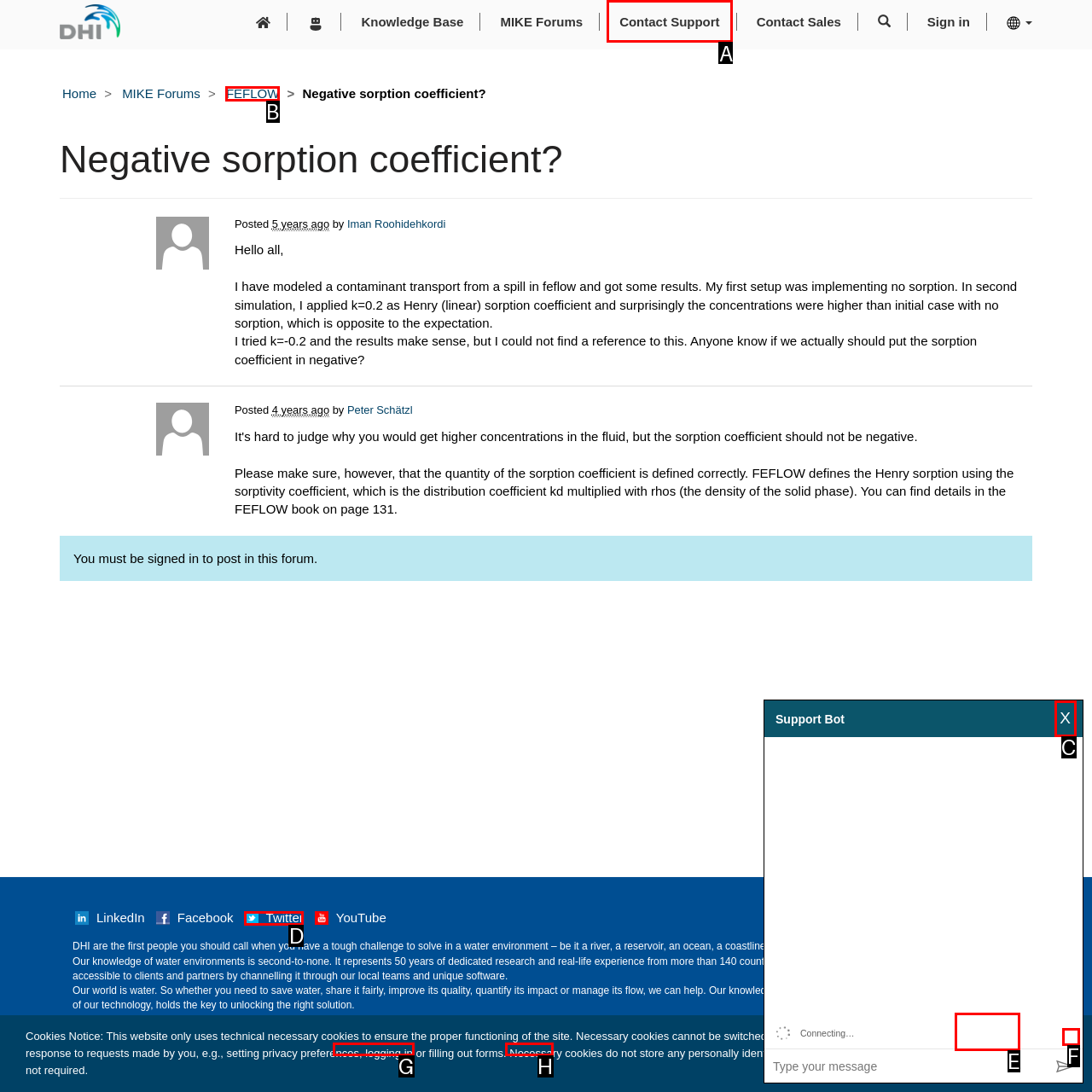Identify the correct HTML element to click to accomplish this task: Contact Support
Respond with the letter corresponding to the correct choice.

A